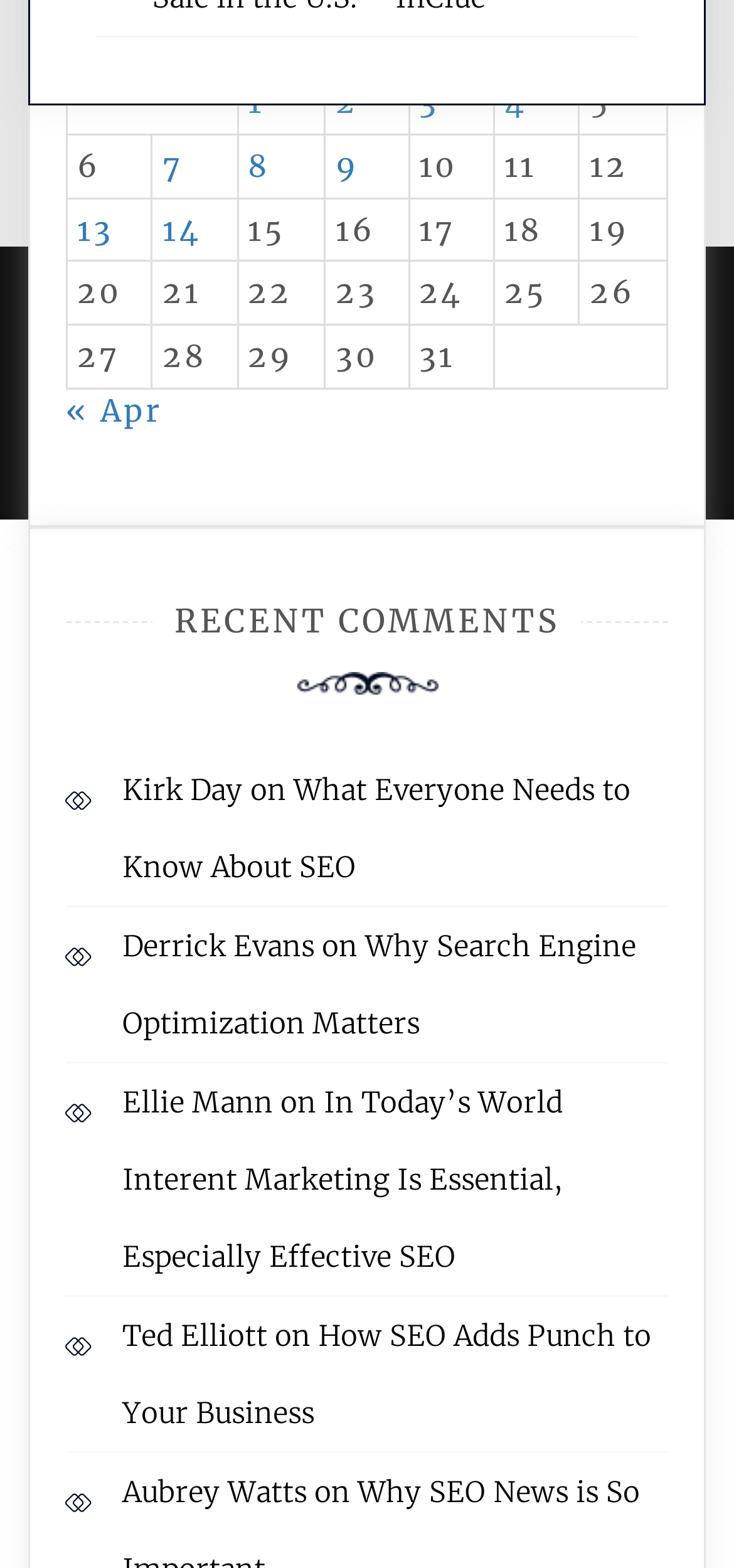Answer the question below using just one word or a short phrase: 
What is the platform powering this website?

WordPress